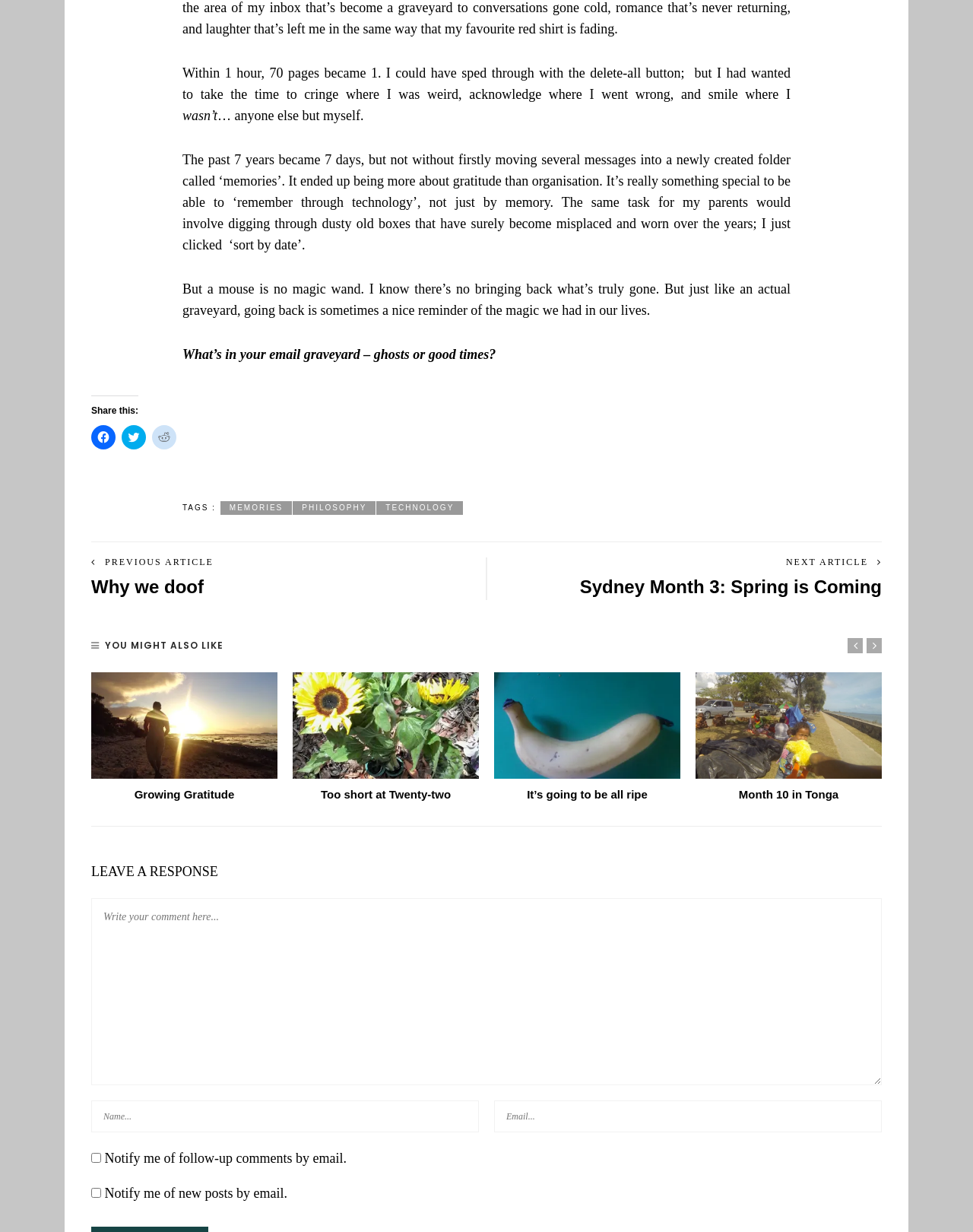Please predict the bounding box coordinates of the element's region where a click is necessary to complete the following instruction: "Read previous article". The coordinates should be represented by four float numbers between 0 and 1, i.e., [left, top, right, bottom].

[0.108, 0.452, 0.219, 0.461]